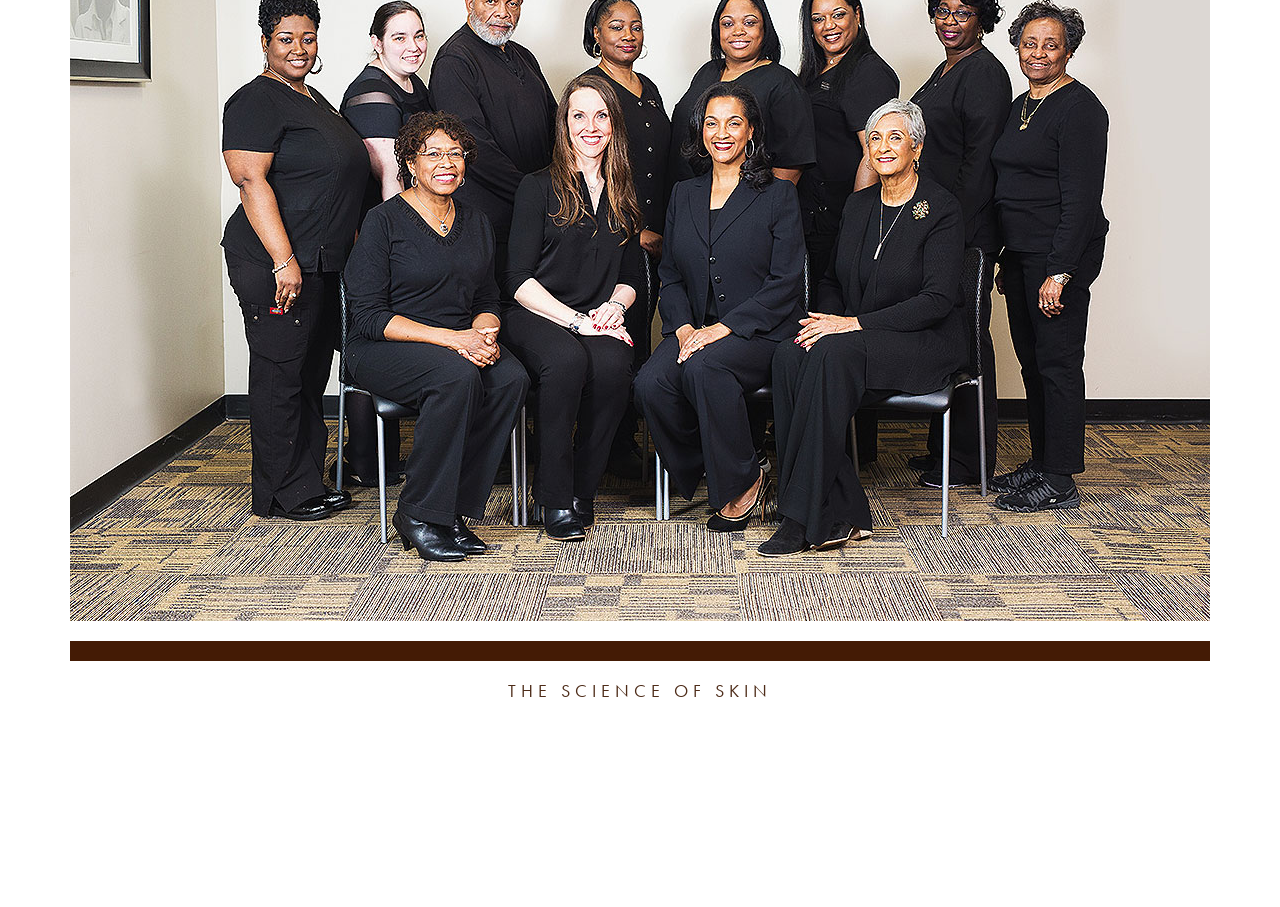Locate the bounding box coordinates of the UI element described by: "About Us". The bounding box coordinates should consist of four float numbers between 0 and 1, i.e., [left, top, right, bottom].

[0.362, 0.796, 0.421, 0.819]